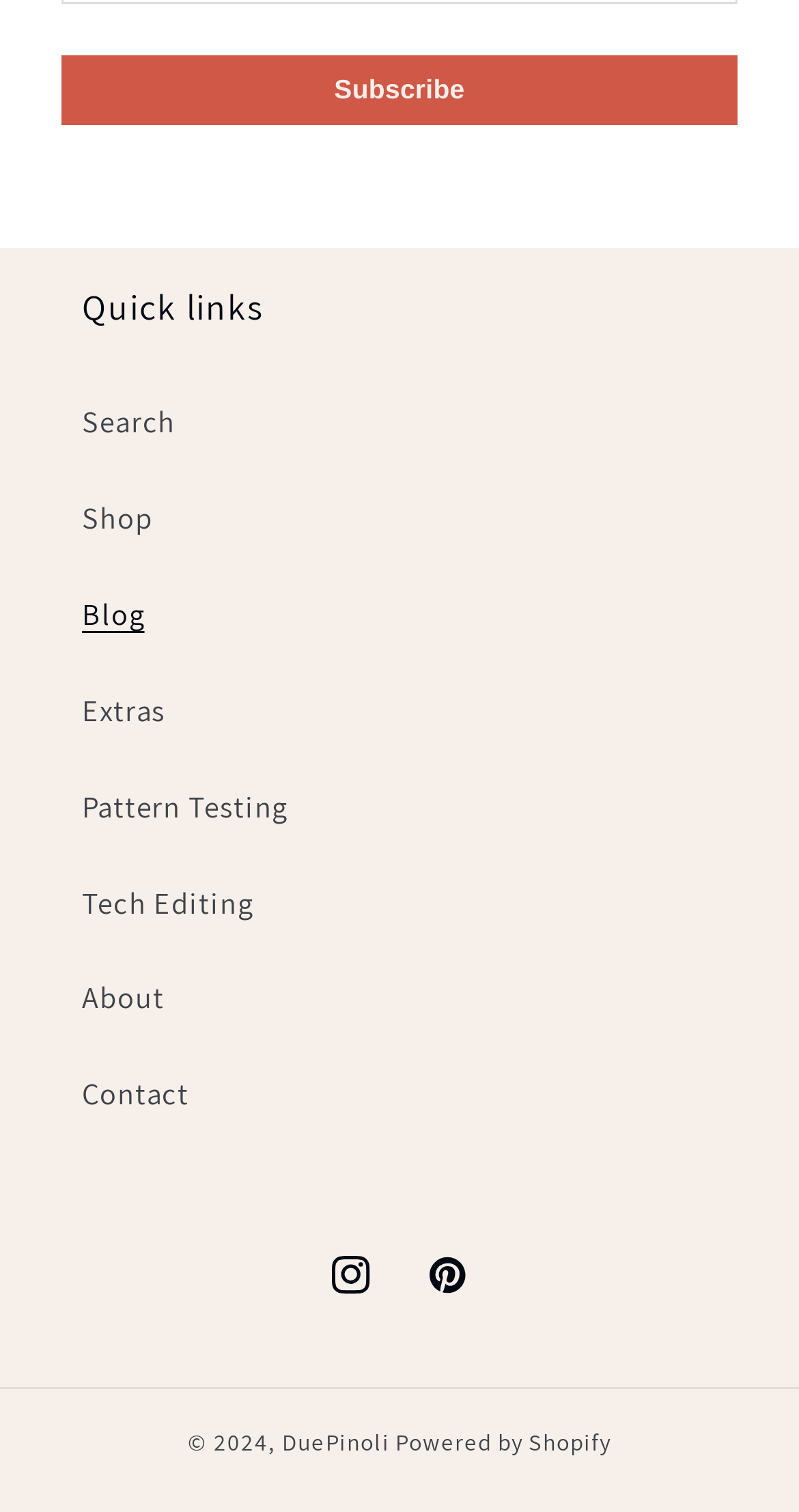Show the bounding box coordinates of the region that should be clicked to follow the instruction: "Check out the shop."

[0.103, 0.311, 0.897, 0.374]